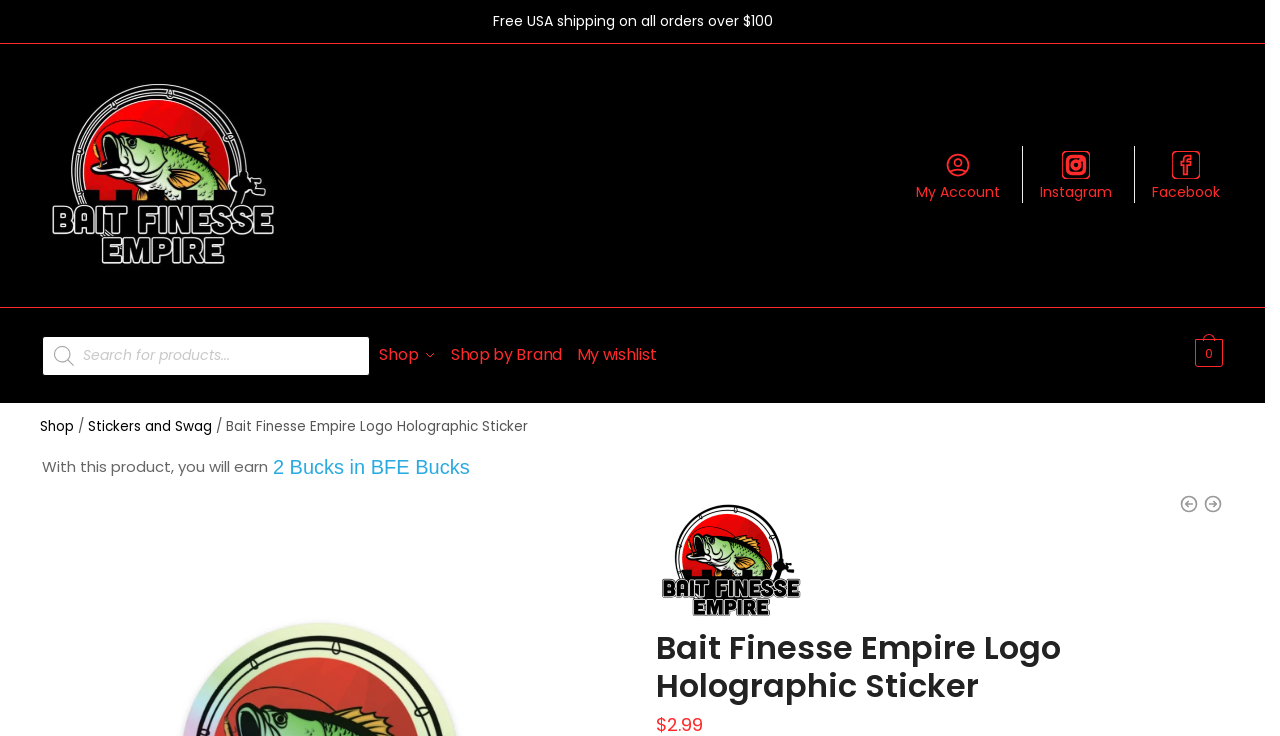How much will I earn in BFE Bucks with this product?
Provide a fully detailed and comprehensive answer to the question.

I found the answer by looking at the StaticText elements below the product title. The text 'With this product, you will earn 2 Bucks in BFE Bucks' indicates the amount of BFE Bucks earned with this product.